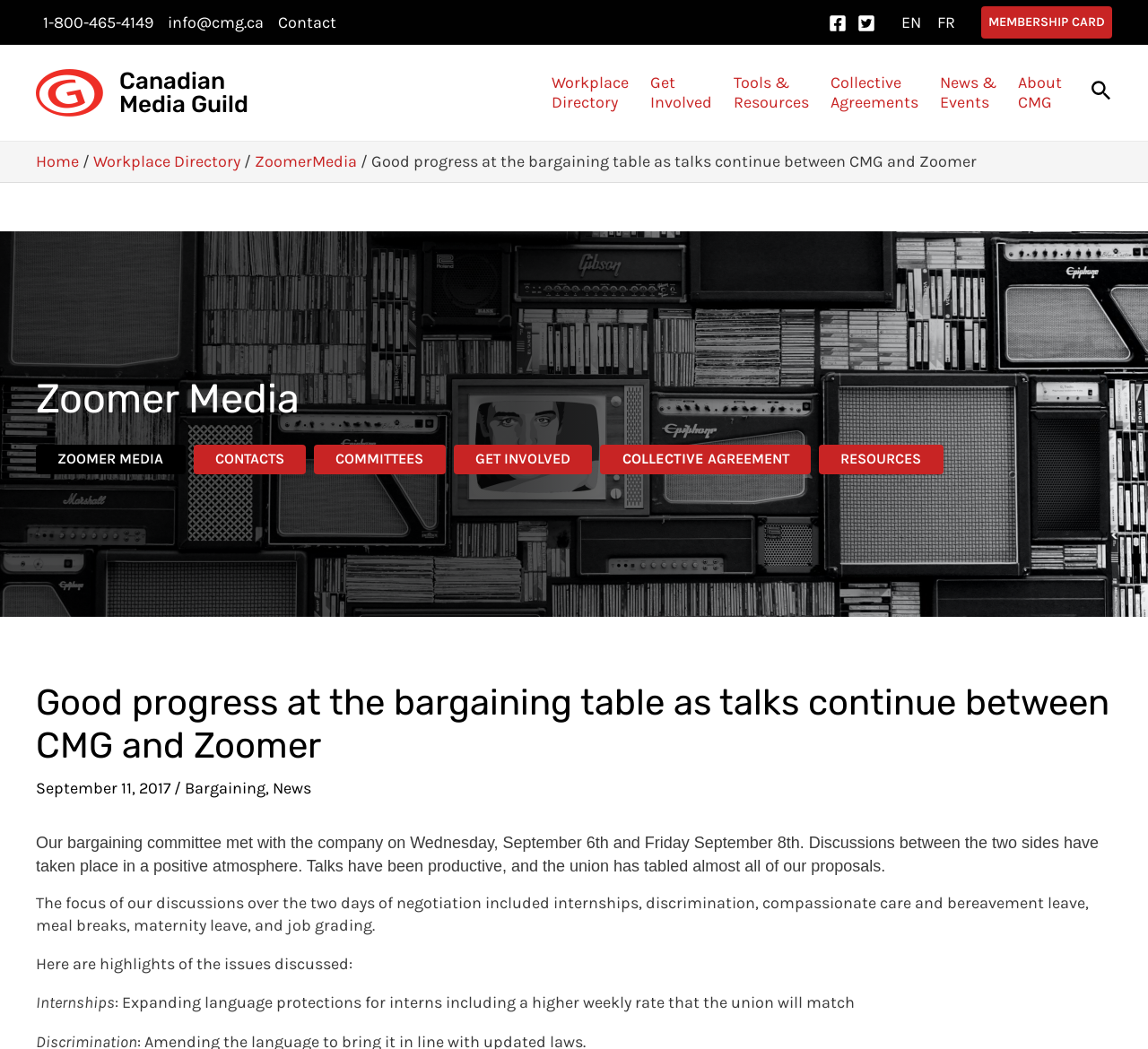Given the element description "Contact" in the screenshot, predict the bounding box coordinates of that UI element.

[0.236, 0.0, 0.299, 0.043]